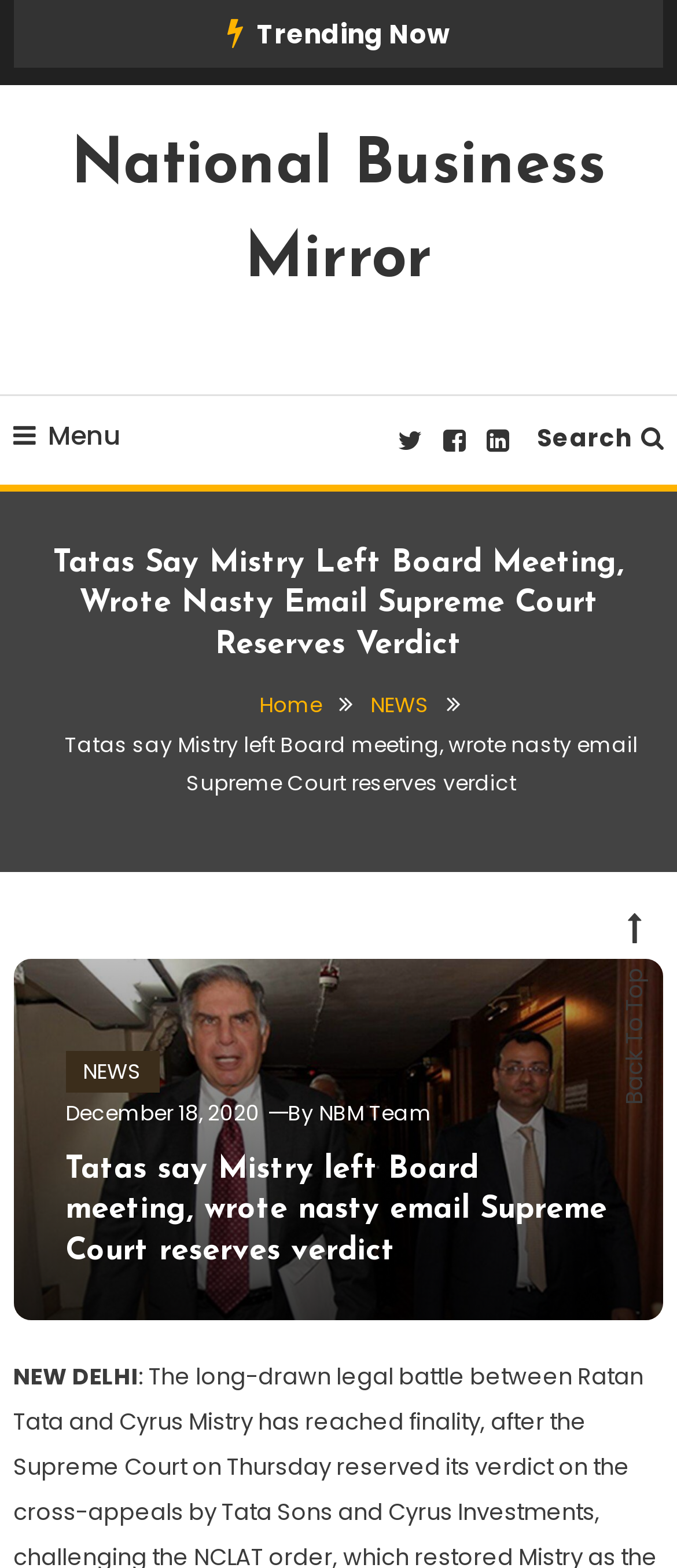Using the given description, provide the bounding box coordinates formatted as (top-left x, top-left y, bottom-right x, bottom-right y), with all values being floating point numbers between 0 and 1. Description: Skip To Content

[0.0, 0.0, 0.308, 0.03]